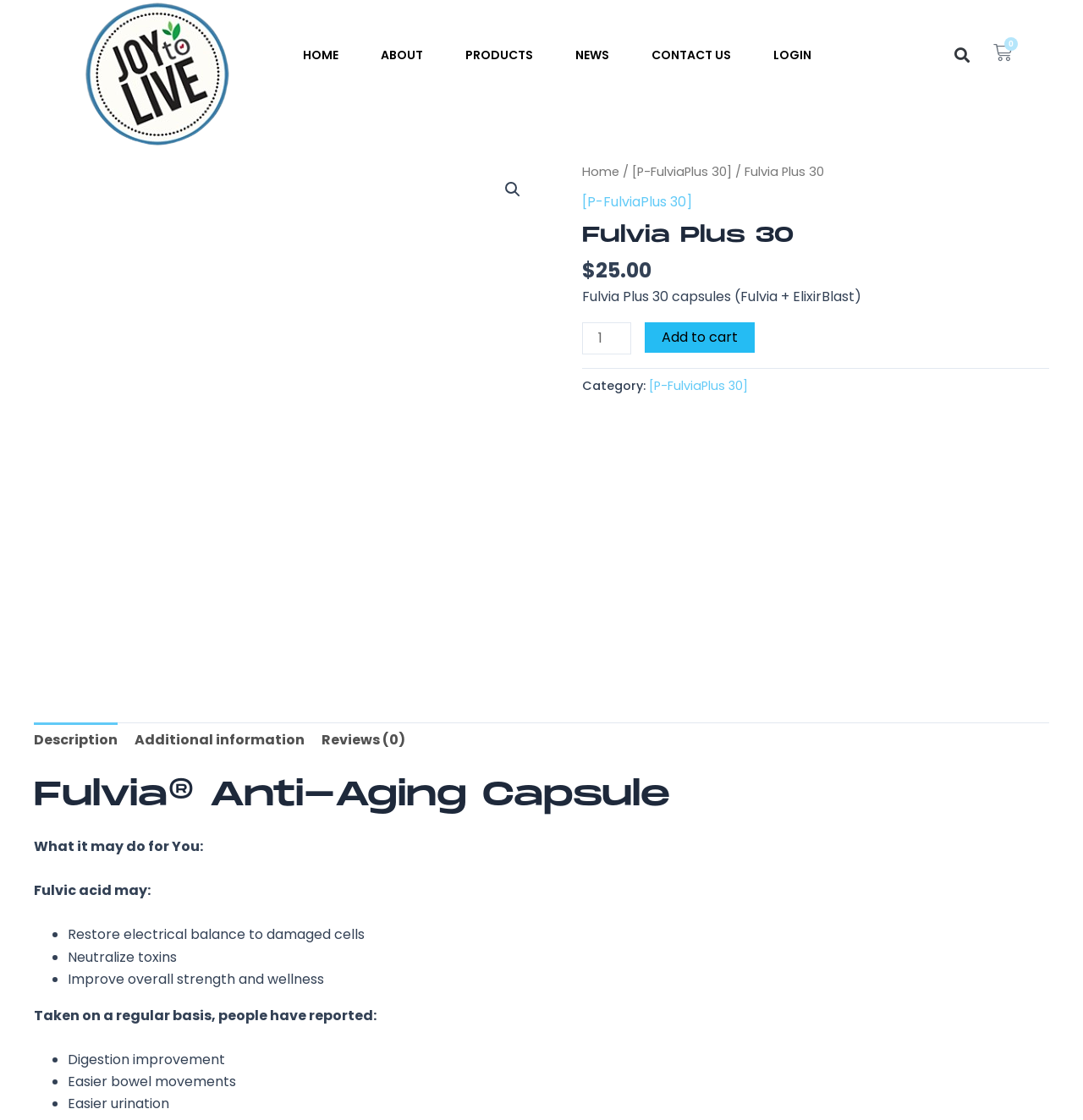Please determine the bounding box coordinates of the clickable area required to carry out the following instruction: "Click the HOME link". The coordinates must be four float numbers between 0 and 1, represented as [left, top, right, bottom].

[0.275, 0.037, 0.317, 0.061]